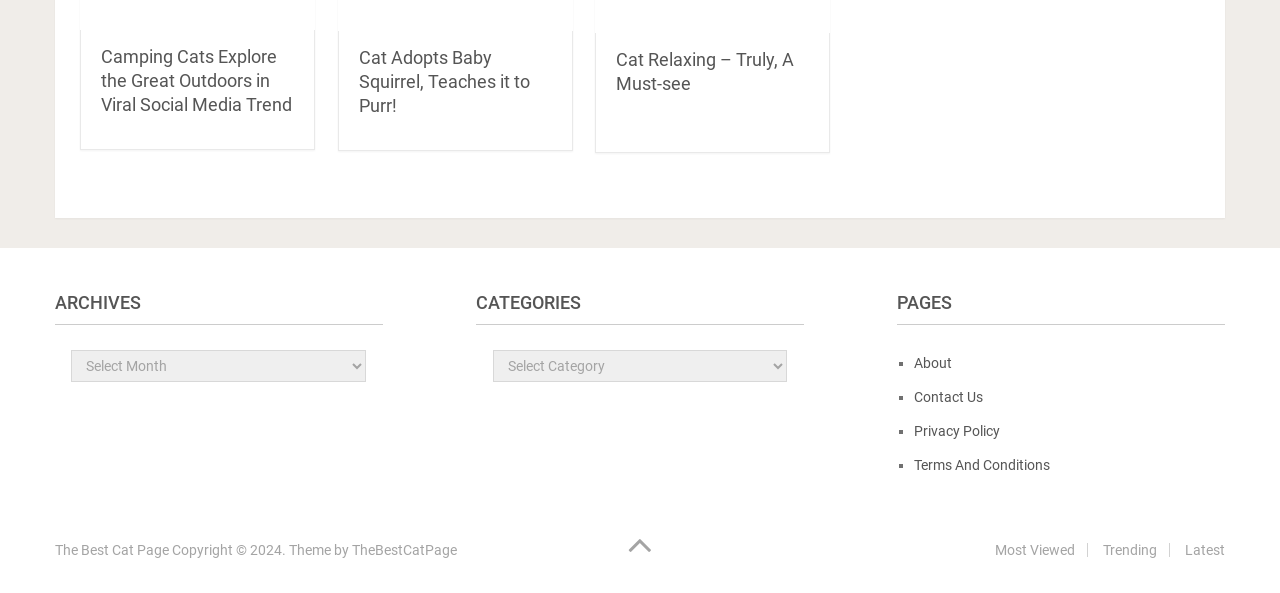What is the purpose of the combobox?
From the image, provide a succinct answer in one word or a short phrase.

Selecting archives or categories